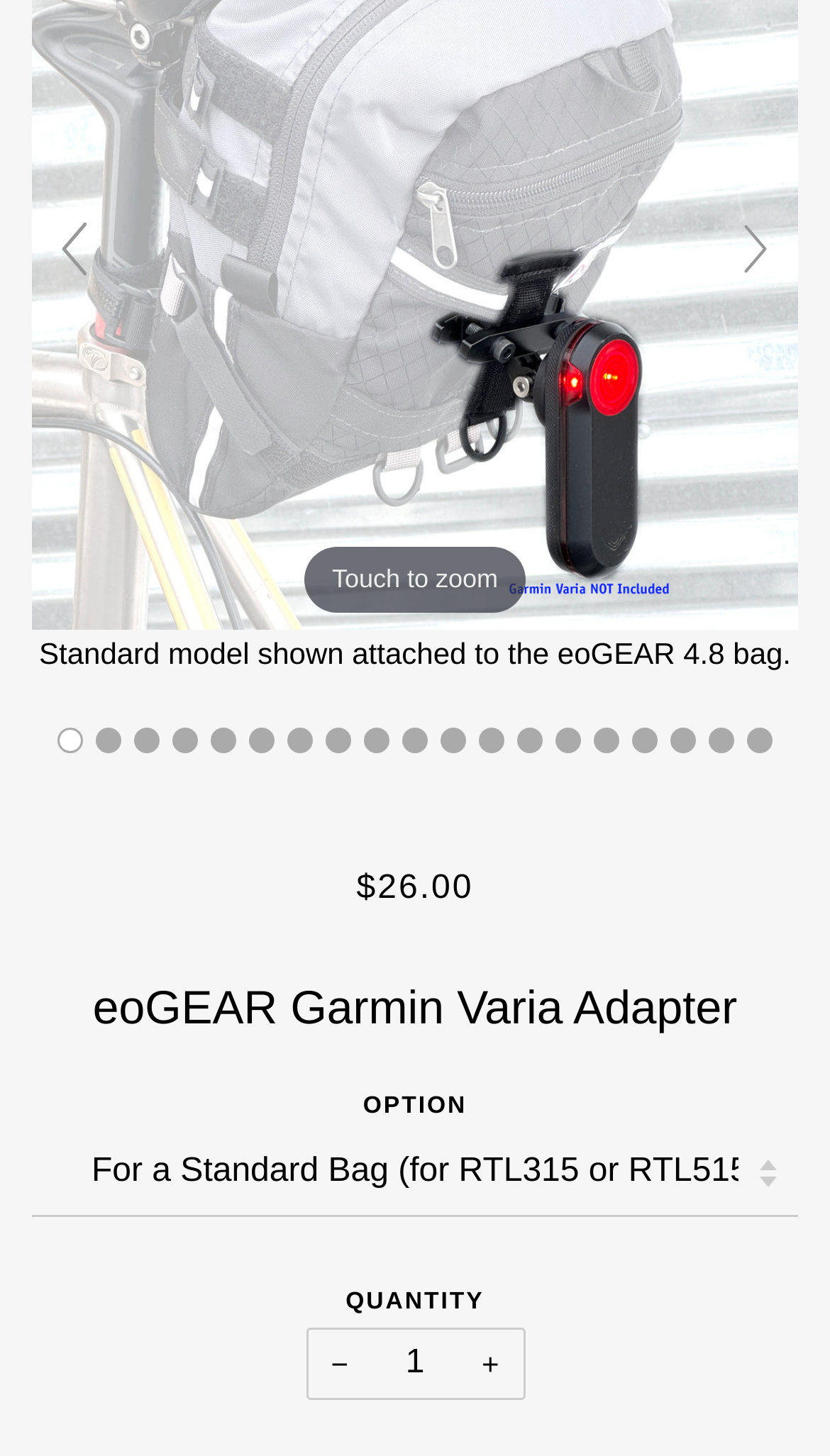For the given element description Touch to zoom, determine the bounding box coordinates of the UI element. The coordinates should follow the format (top-left x, top-left y, bottom-right x, bottom-right y) and be within the range of 0 to 1.

[0.038, 0.156, 0.962, 0.18]